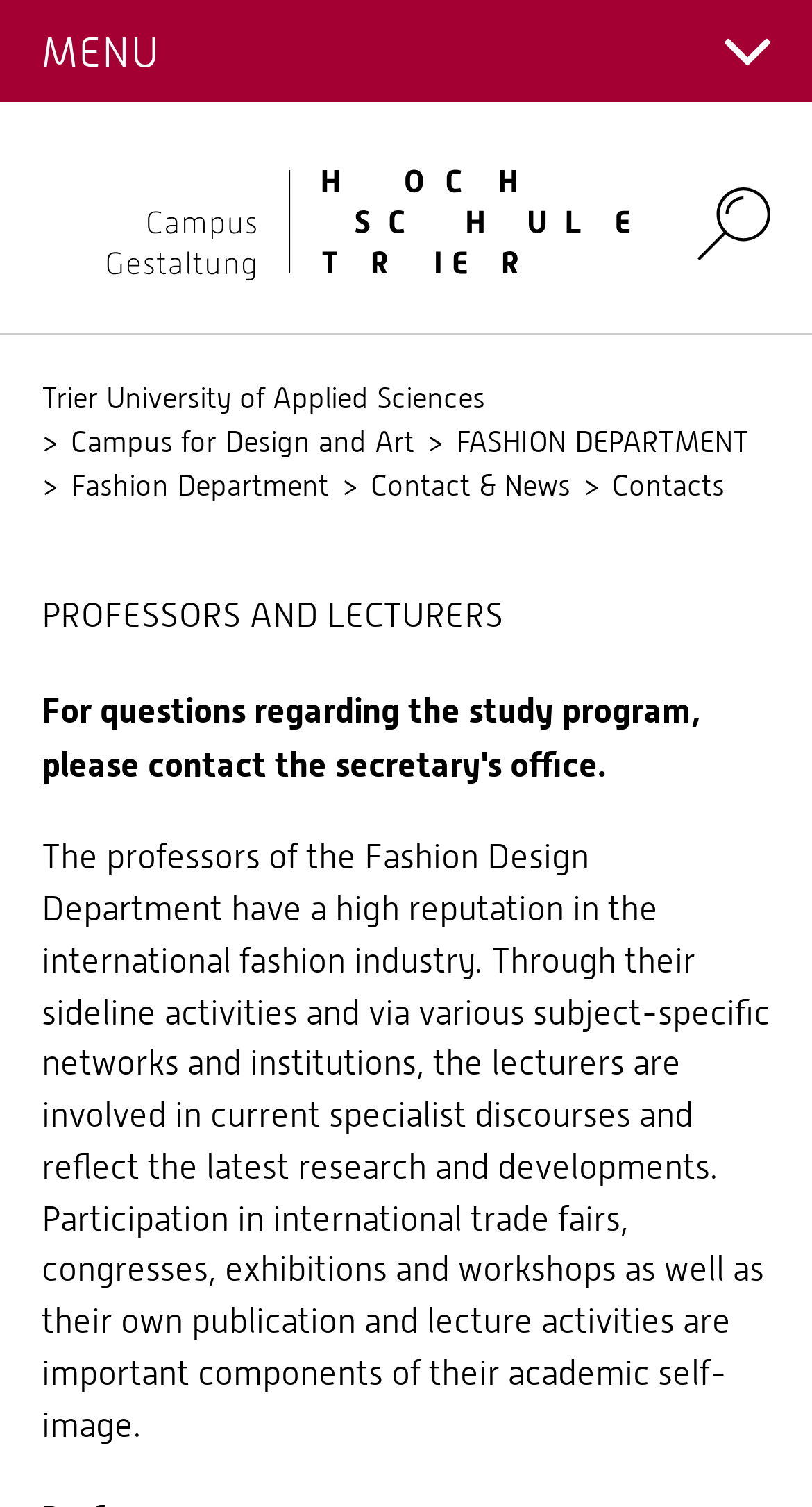Extract the bounding box coordinates for the described element: "title="Hochschule Trier – Campus Gestaltung"". The coordinates should be represented as four float numbers between 0 and 1: [left, top, right, bottom].

[0.051, 0.099, 0.795, 0.192]